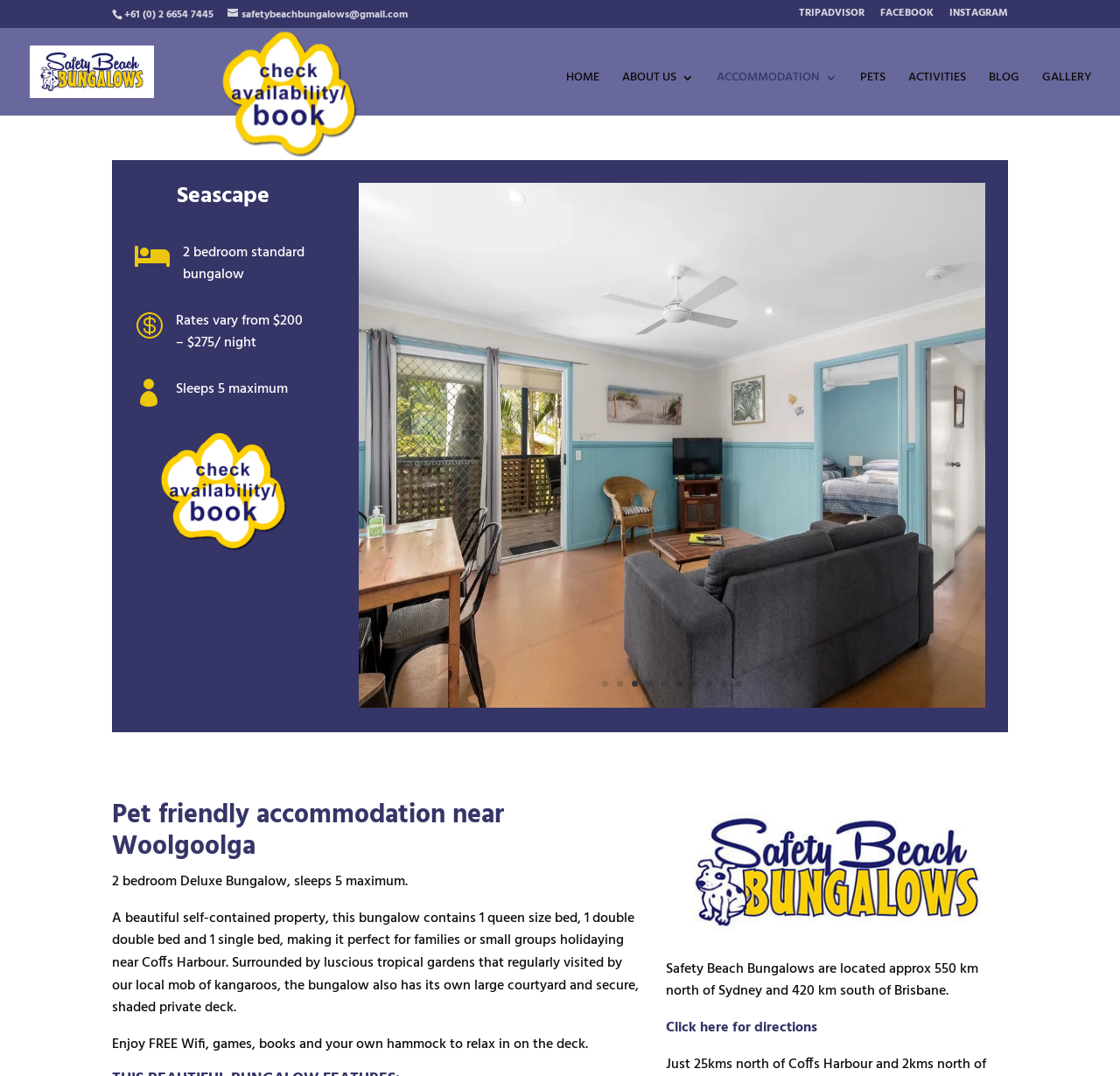Using the webpage screenshot, locate the HTML element that fits the following description and provide its bounding box: "About us".

[0.555, 0.067, 0.62, 0.119]